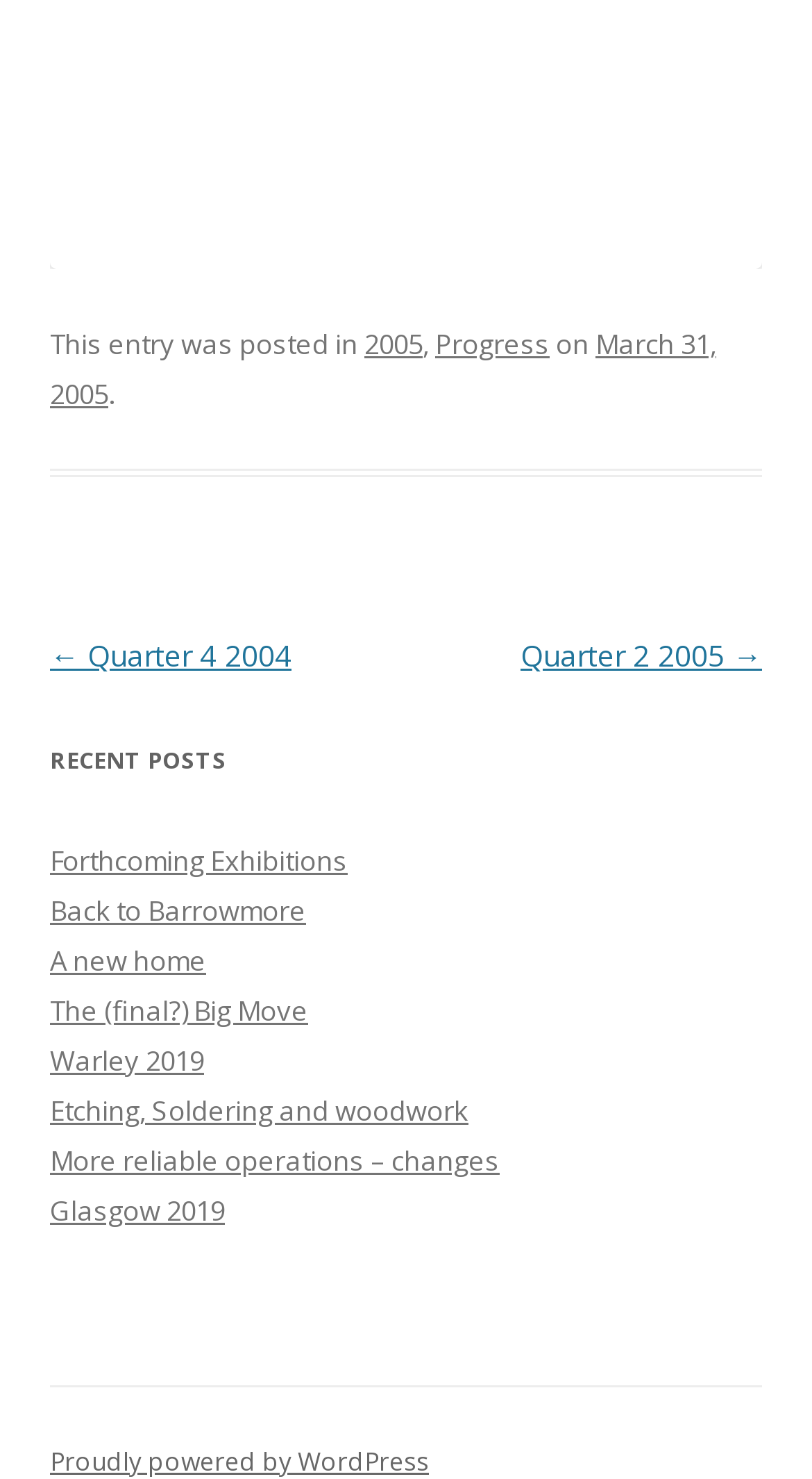Please determine the bounding box coordinates of the area that needs to be clicked to complete this task: 'check post about Warley 2019'. The coordinates must be four float numbers between 0 and 1, formatted as [left, top, right, bottom].

[0.062, 0.704, 0.251, 0.73]